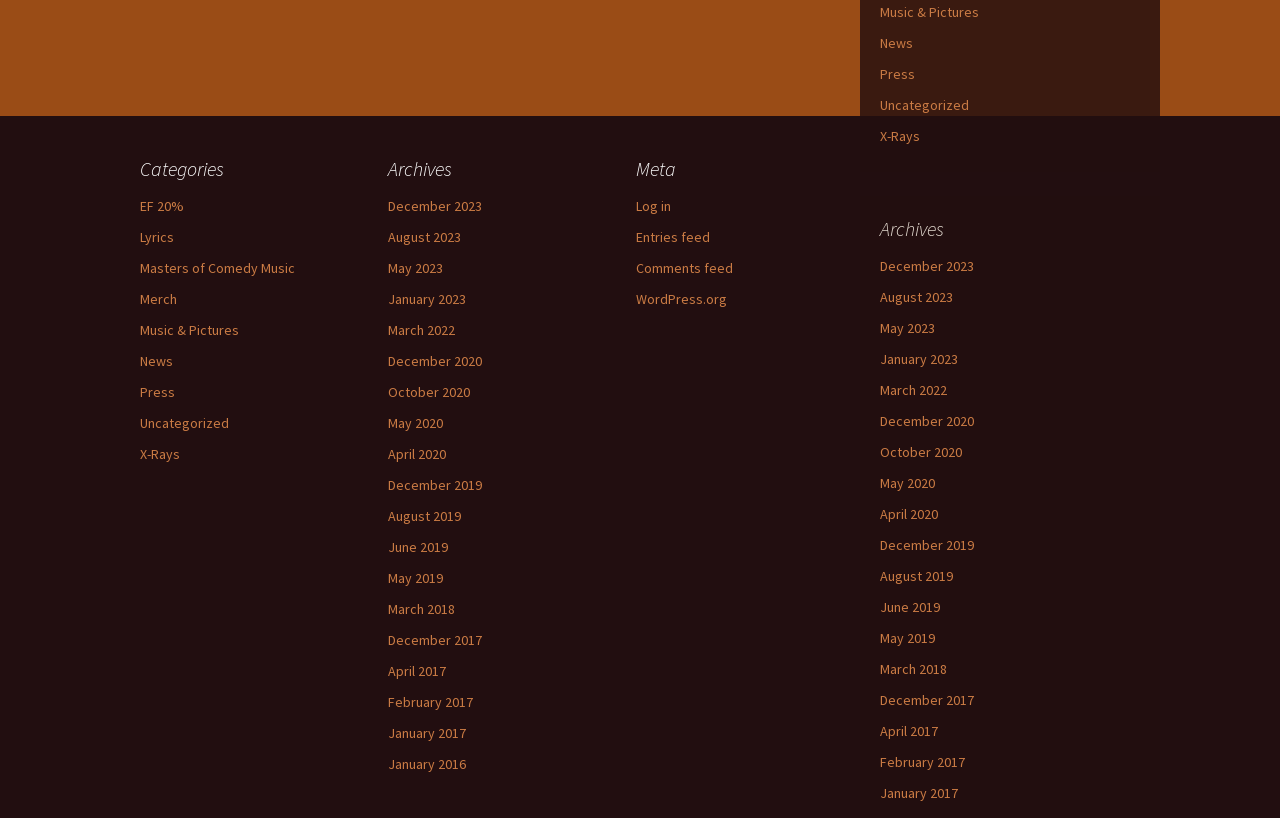Please answer the following query using a single word or phrase: 
How many sections are on the webpage?

4